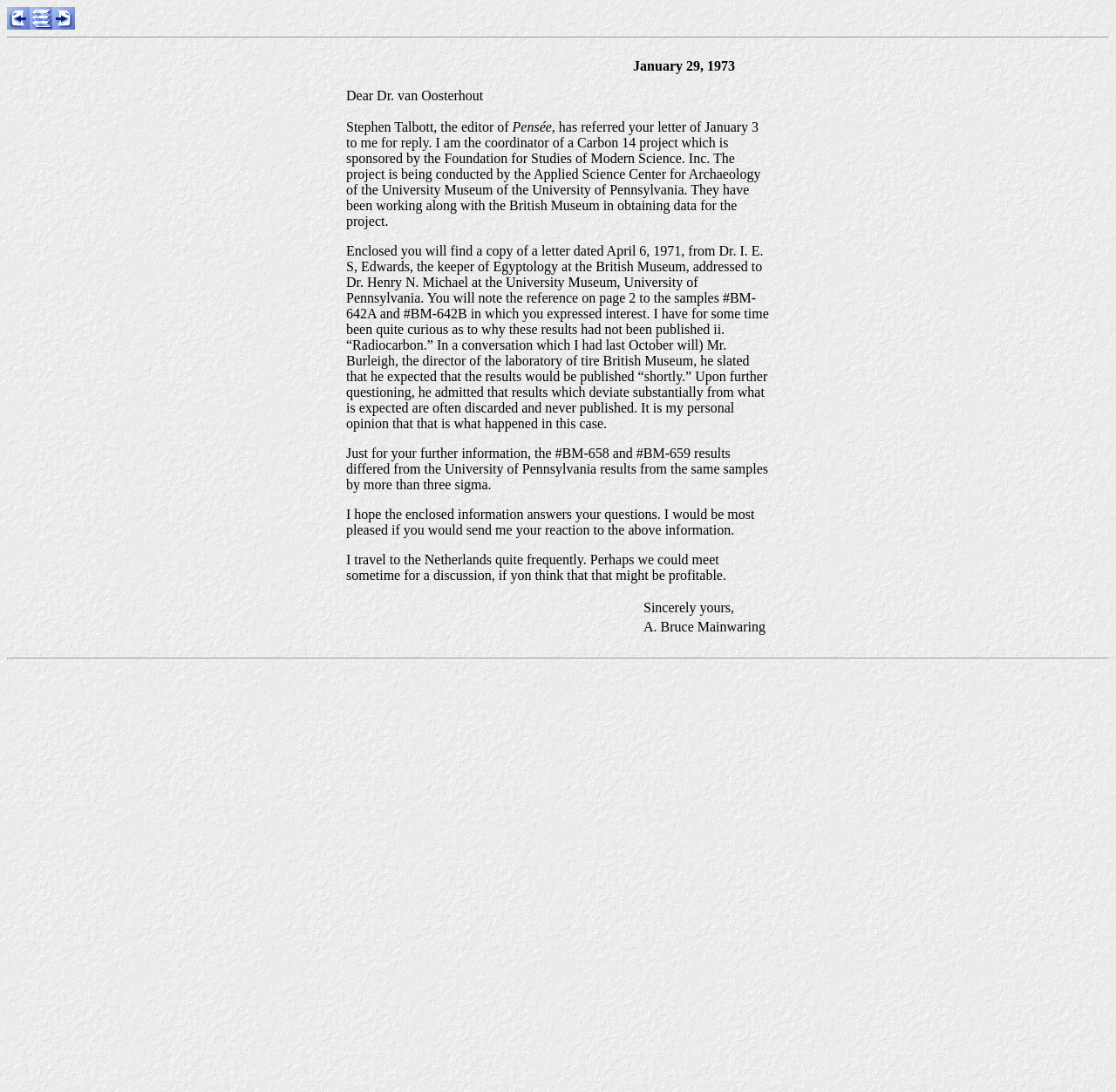What is the name of the museum mentioned in the letter?
Provide a thorough and detailed answer to the question.

The text in the blockquote section mentions 'the University Museum of the University of Pennsylvania', which is the name of the museum mentioned in the letter.